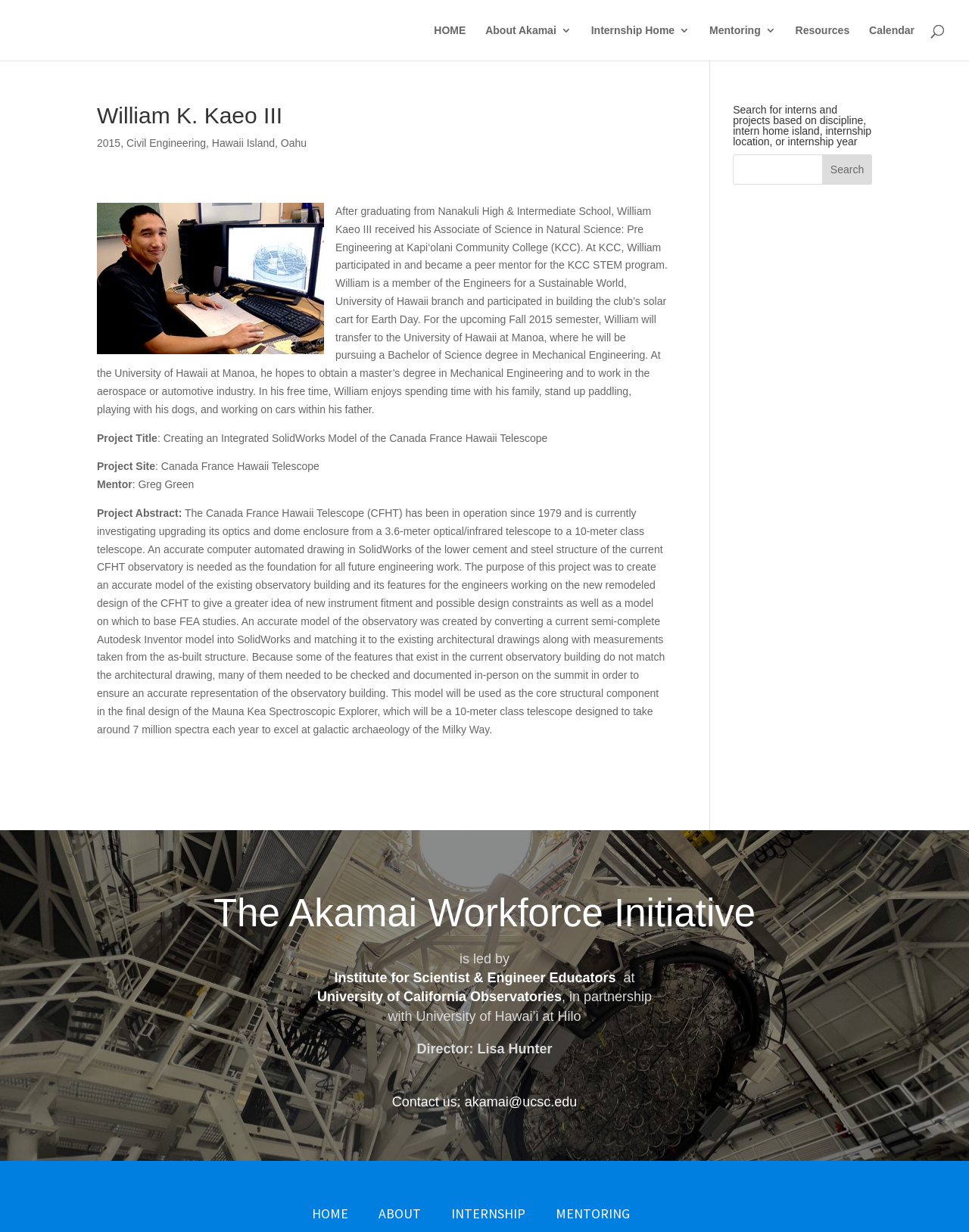What is the name of the telescope that William Kaeo III worked on?
Observe the image and answer the question with a one-word or short phrase response.

Canada France Hawaii Telescope